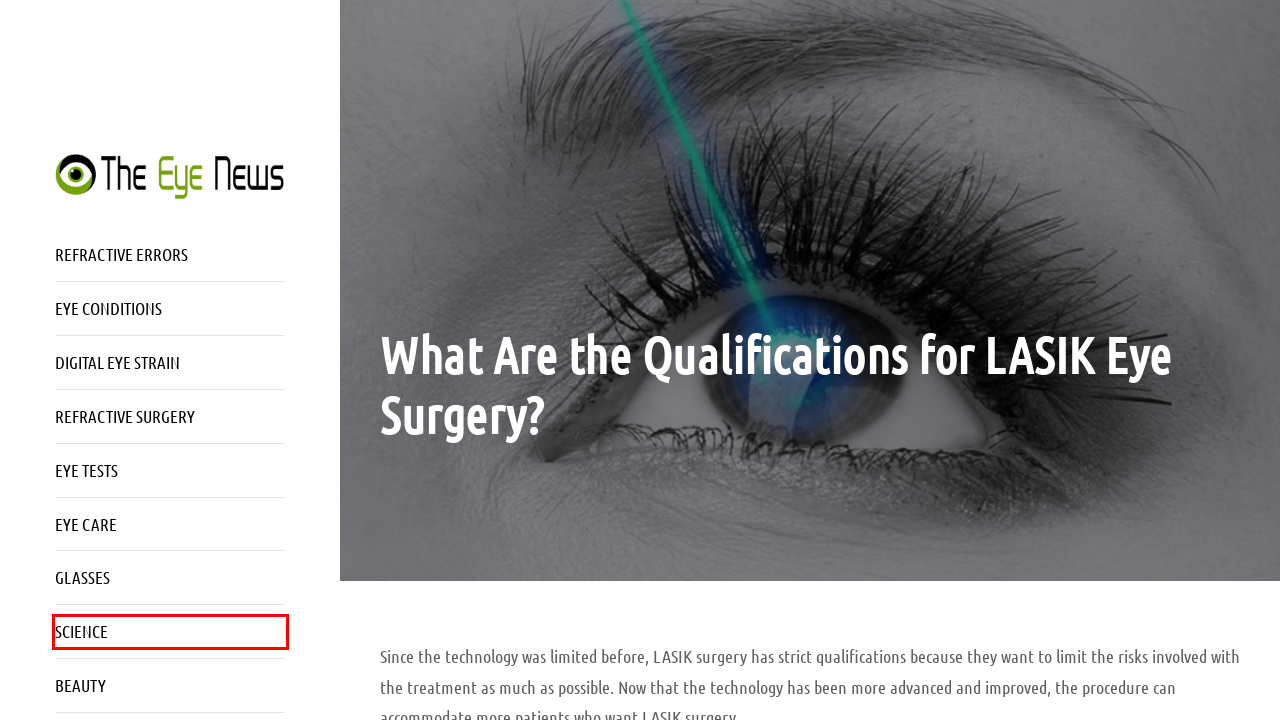Examine the screenshot of the webpage, which has a red bounding box around a UI element. Select the webpage description that best fits the new webpage after the element inside the red bounding box is clicked. Here are the choices:
A. Eye and Beauty - The Eye News - Your Daily Dose of Eye Topics
B. Eye Care - The Eye News - Your Daily Dose of Eye Topics
C. Eye Science - The Eye News - Daily Dose of Eye Topics
D. Digital Eye Strain - The Eye News - Your Daily Dose of Eye Topics
E. The Eye News - Your All-Around Guide to Eye Health and Current News
F. Refractive Errors - The Eye News - Your Daily Dose of Eye Topics
G. Eye Conditions - The Eye News - Your Daily Dose of Eye Topics
H. Glasses For Better Vision - The Eye News - Your Daily Dose of Eye Topics

C